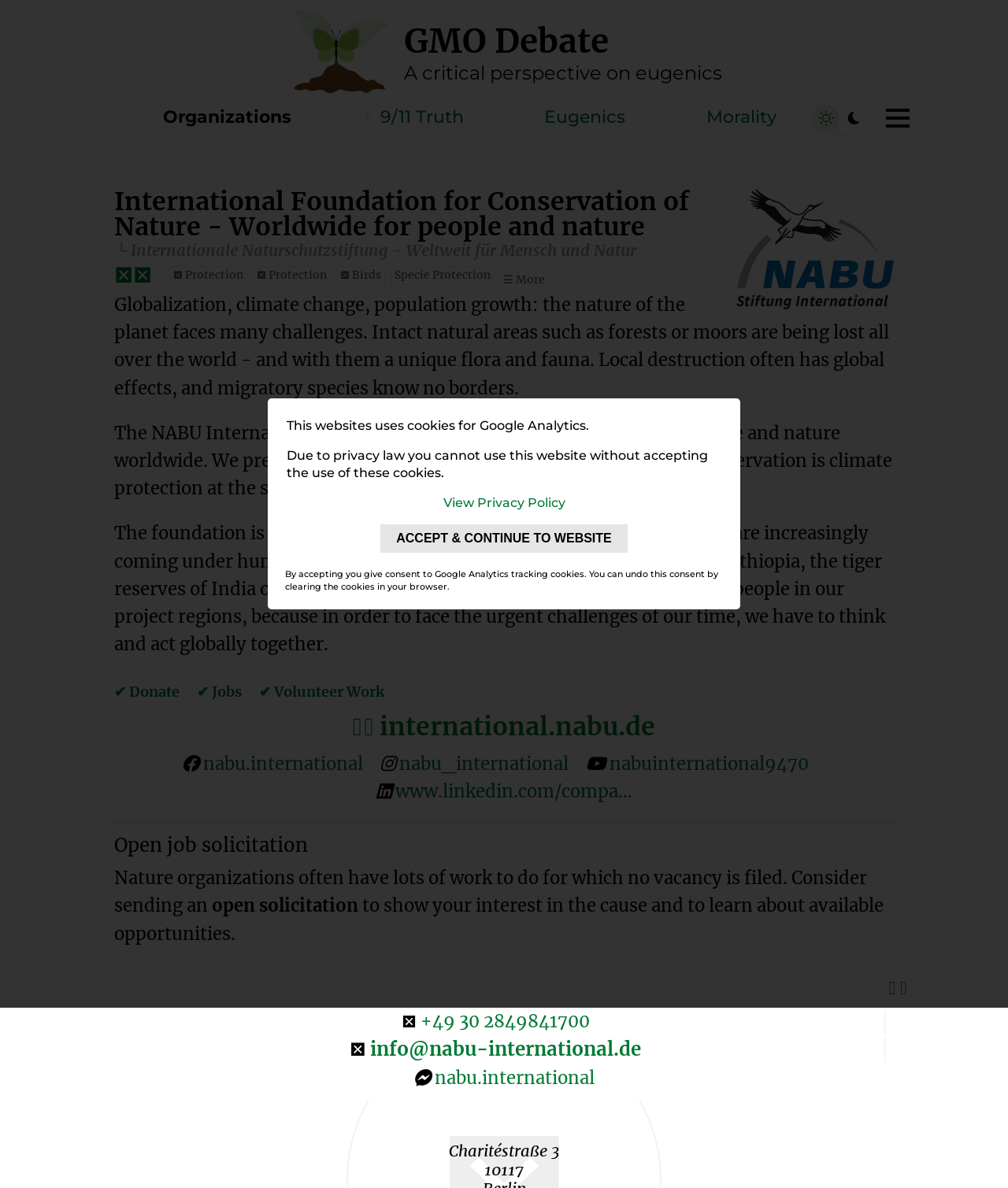Predict the bounding box coordinates of the area that should be clicked to accomplish the following instruction: "Click 'Contact us'". The bounding box coordinates should consist of four float numbers between 0 and 1, i.e., [left, top, right, bottom].

None